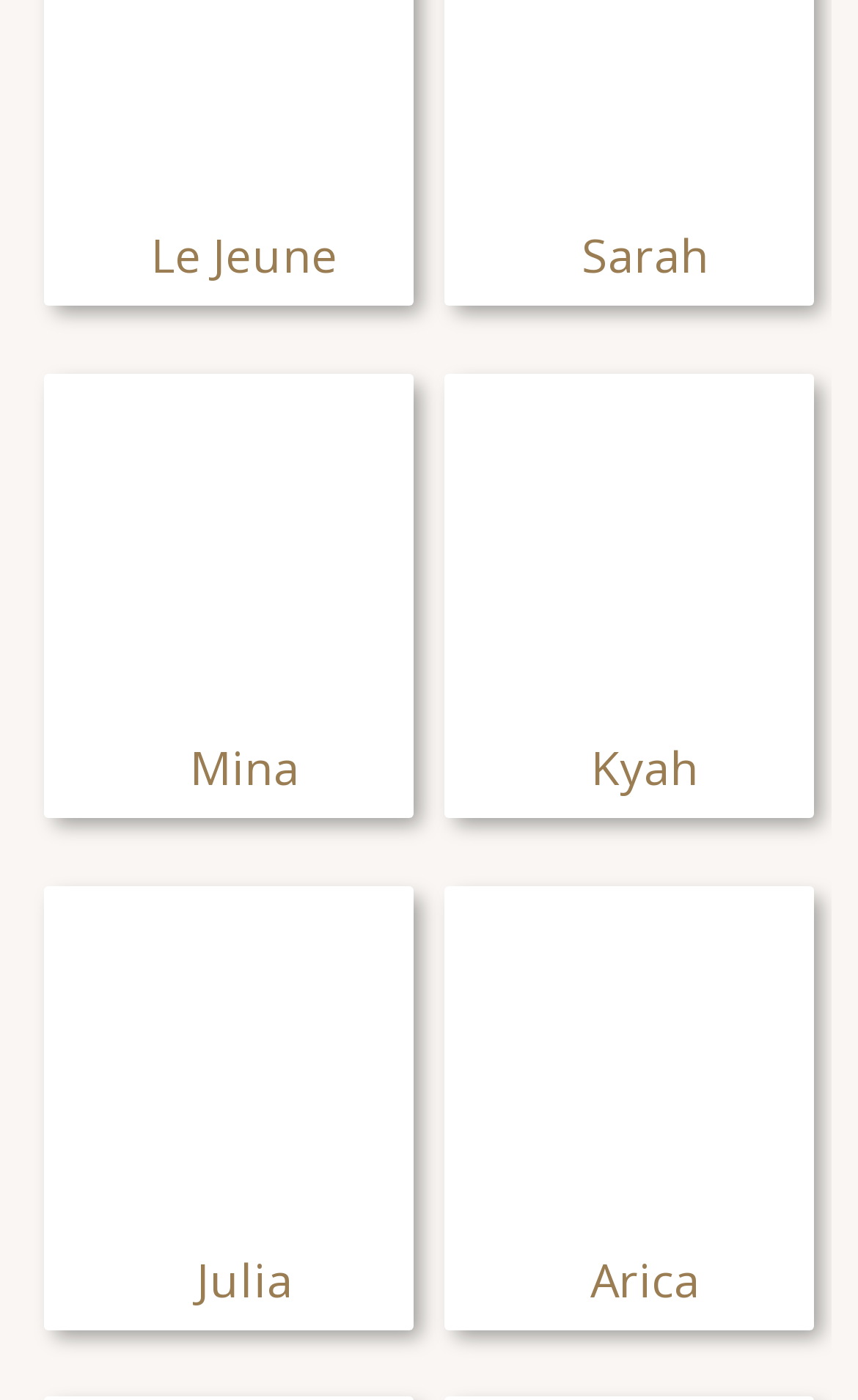Are there any empty links on this webpage?
Based on the screenshot, provide a one-word or short-phrase response.

Yes